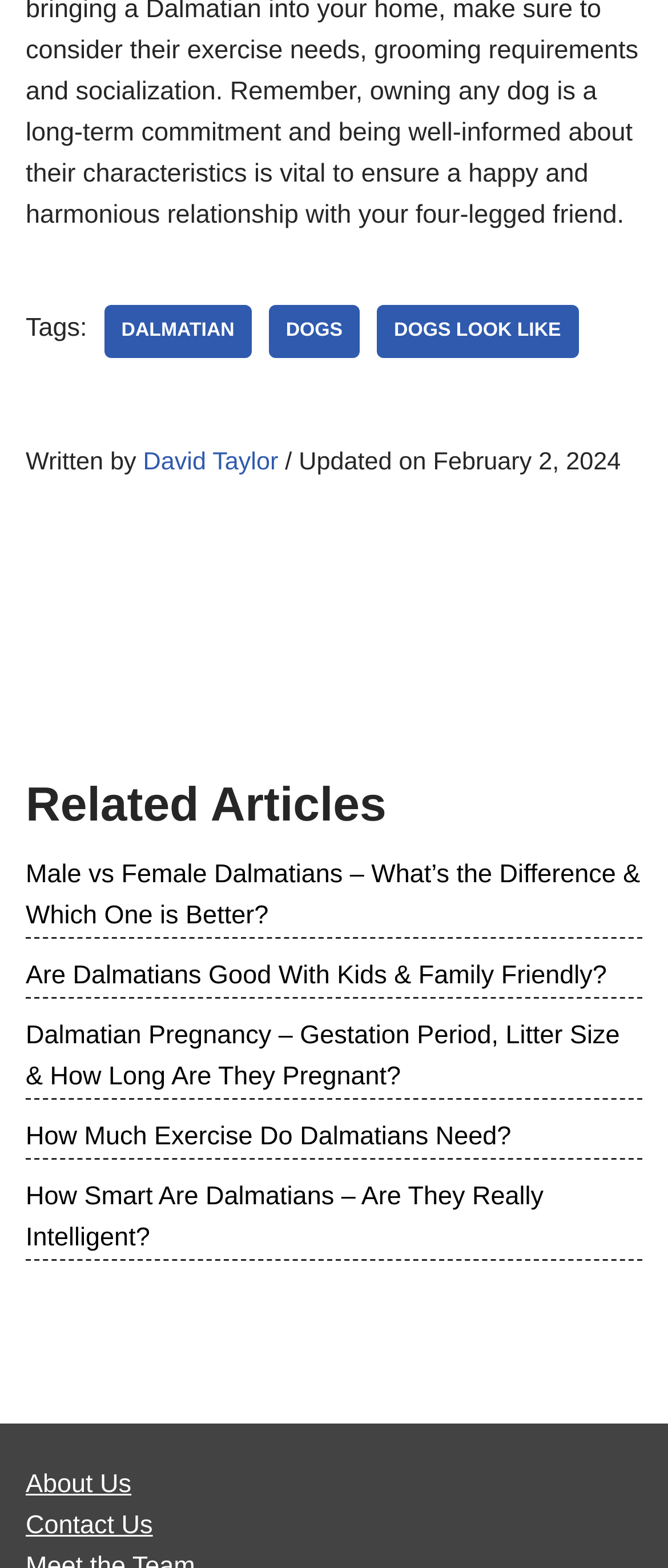Please answer the following question using a single word or phrase: 
How many related articles are listed?

5